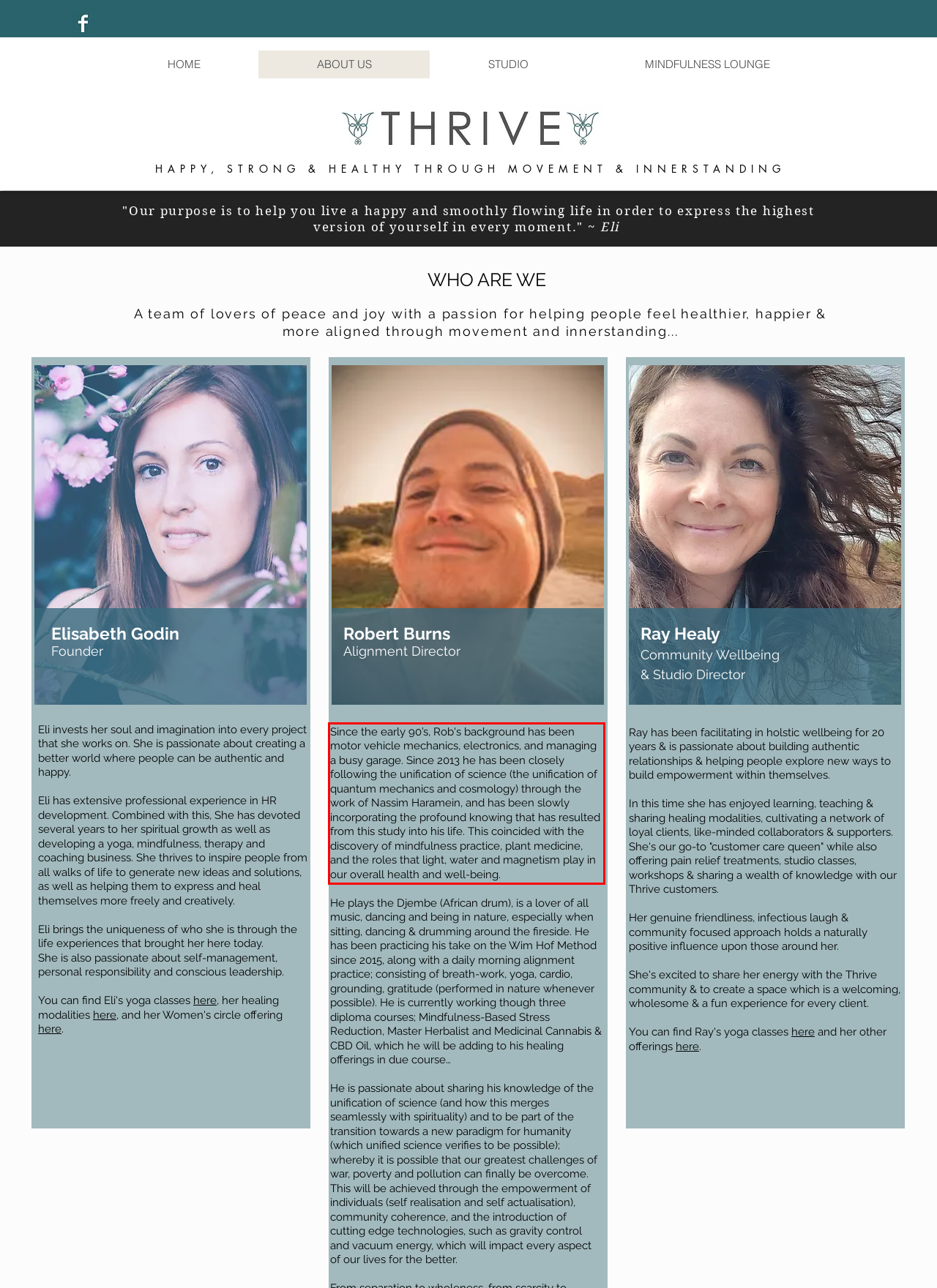Within the screenshot of a webpage, identify the red bounding box and perform OCR to capture the text content it contains.

Since the early 90’s, Rob's background has been motor vehicle mechanics, electronics, and managing a busy garage. Since 2013 he has been closely following the unification of science (the unification of quantum mechanics and cosmology) through the work of Nassim Haramein, and has been slowly incorporating the profound knowing that has resulted from this study into his life. This coincided with the discovery of mindfulness practice, plant medicine, and the roles that light, water and magnetism play in our overall health and well-being.